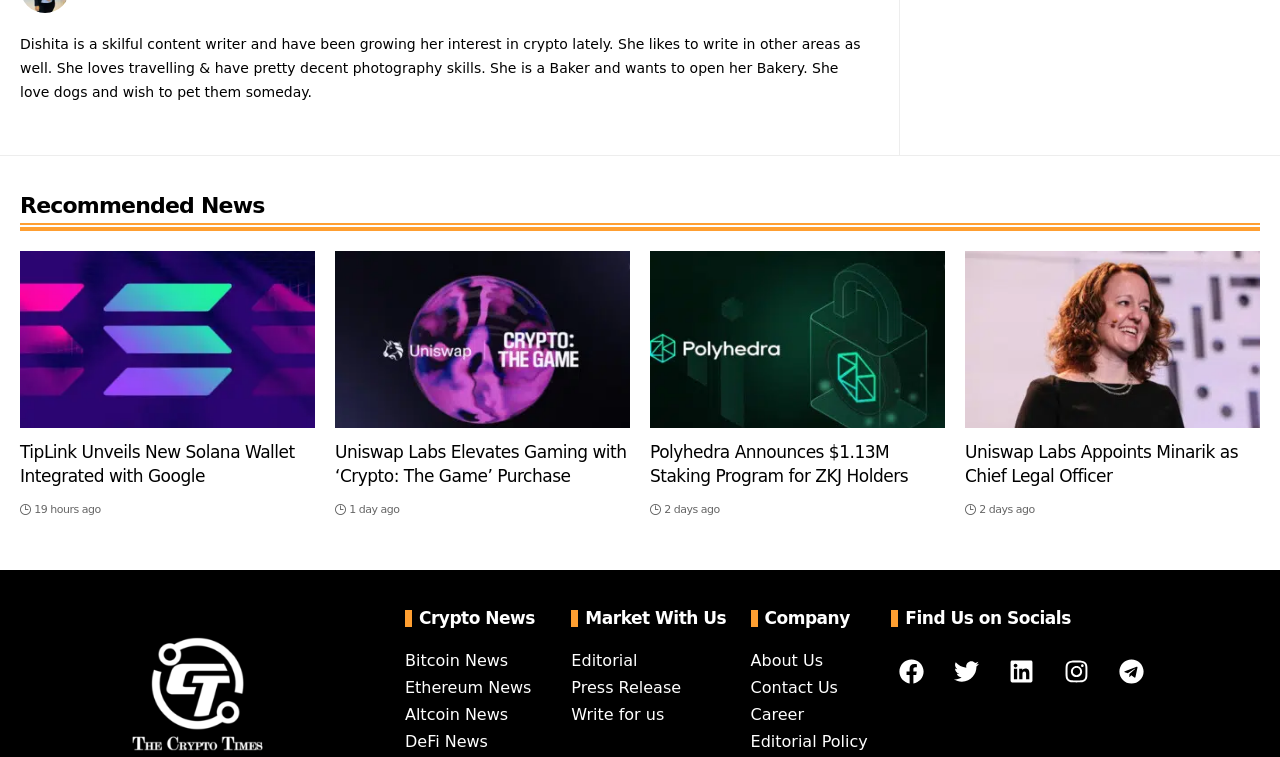Respond with a single word or phrase to the following question:
What is the topic of the news?

Crypto